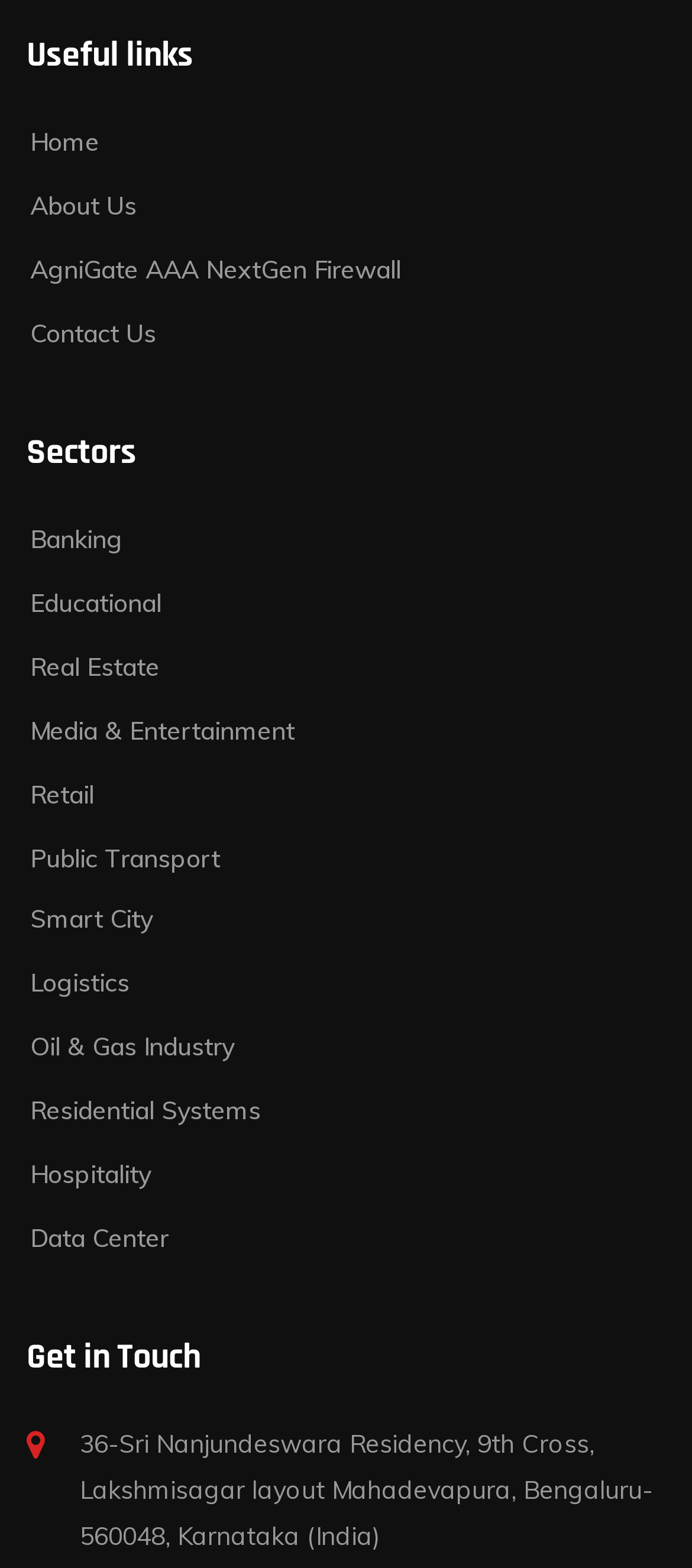Analyze the image and give a detailed response to the question:
How many sectors are listed on the webpage?

There are 12 sectors listed on the webpage because there are 12 links listed under the 'Sectors' heading, which includes 'Banking', 'Educational', 'Real Estate', and so on.